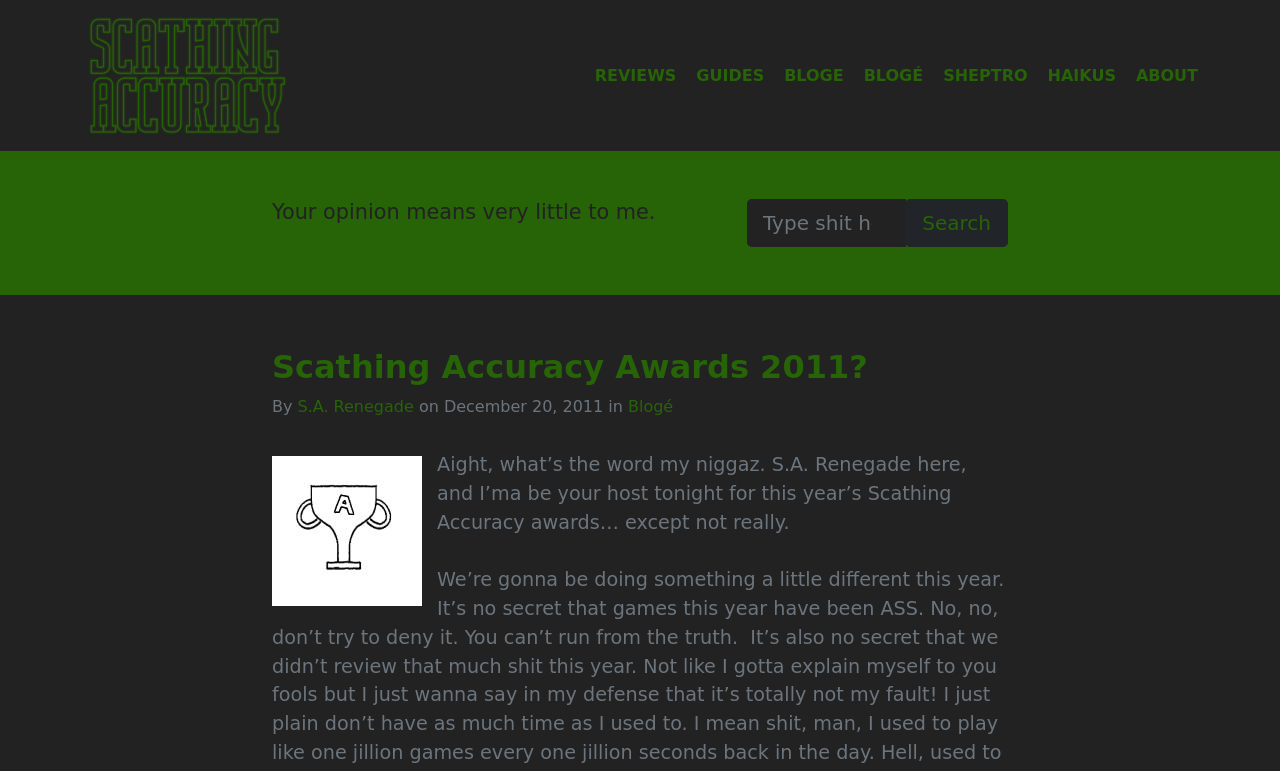Provide a one-word or one-phrase answer to the question:
What is the author of the article?

S.A. Renegade